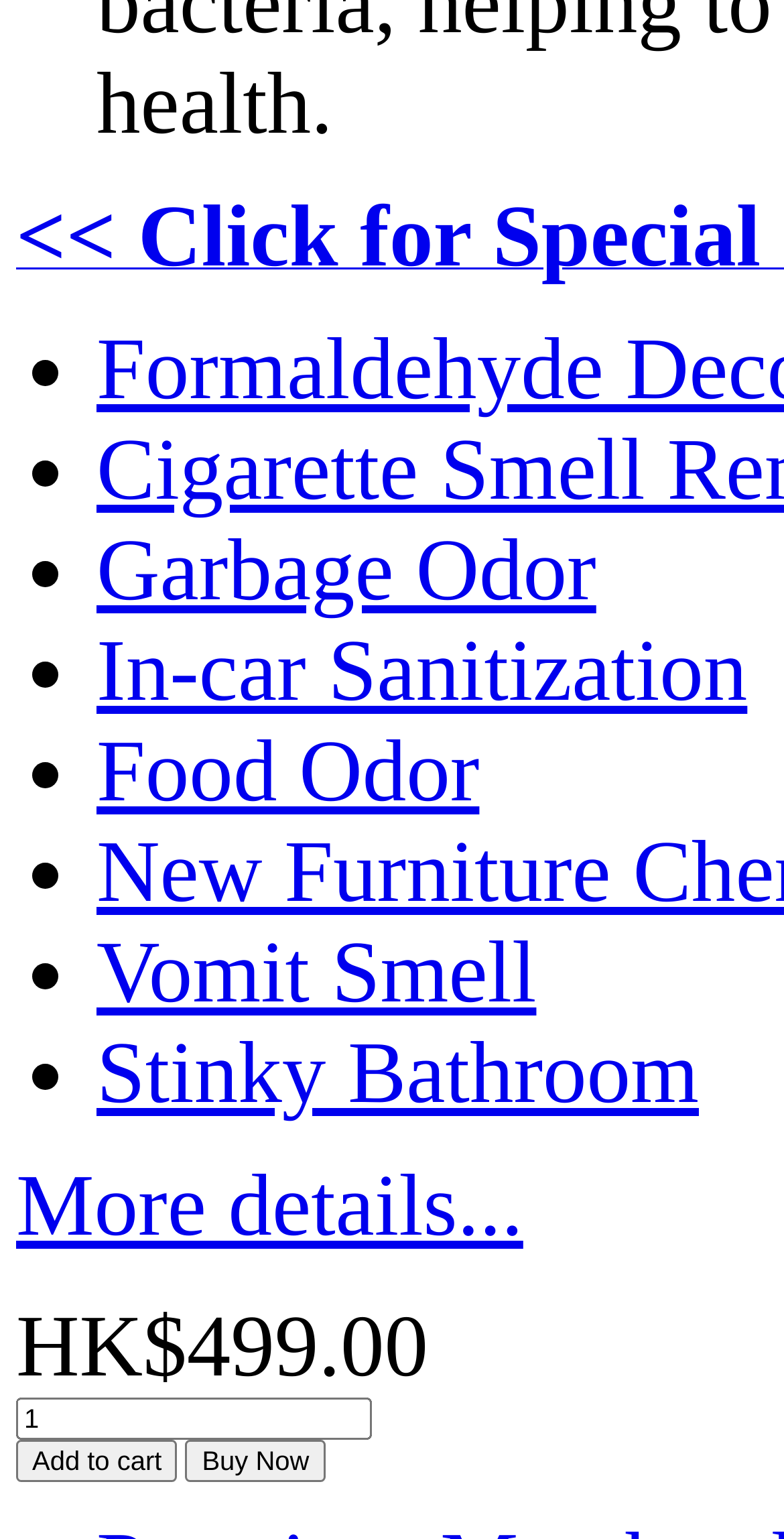Find the bounding box coordinates of the clickable region needed to perform the following instruction: "Buy Now". The coordinates should be provided as four float numbers between 0 and 1, i.e., [left, top, right, bottom].

[0.237, 0.936, 0.415, 0.963]